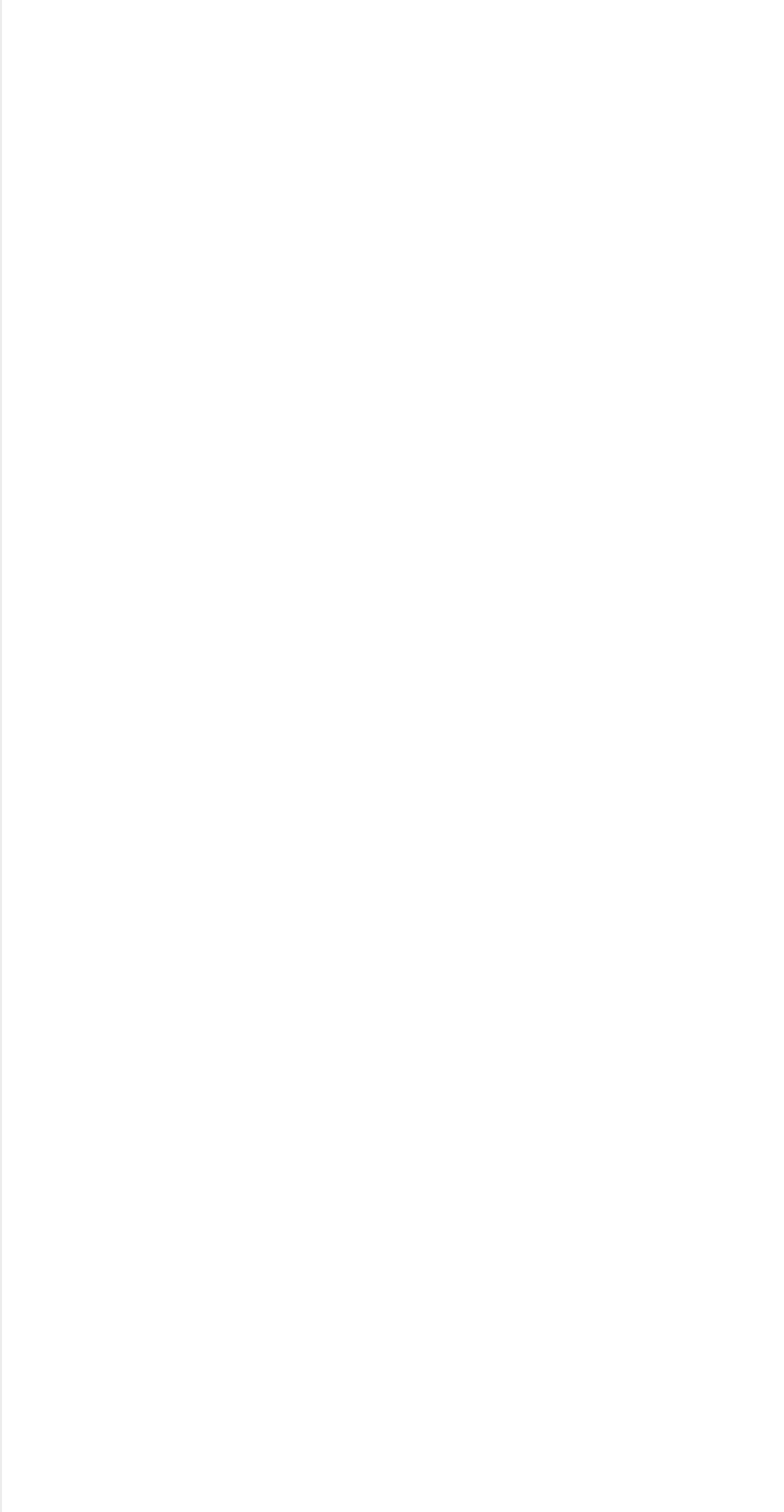Please identify the bounding box coordinates for the region that you need to click to follow this instruction: "explore ceseal".

[0.054, 0.067, 0.165, 0.09]